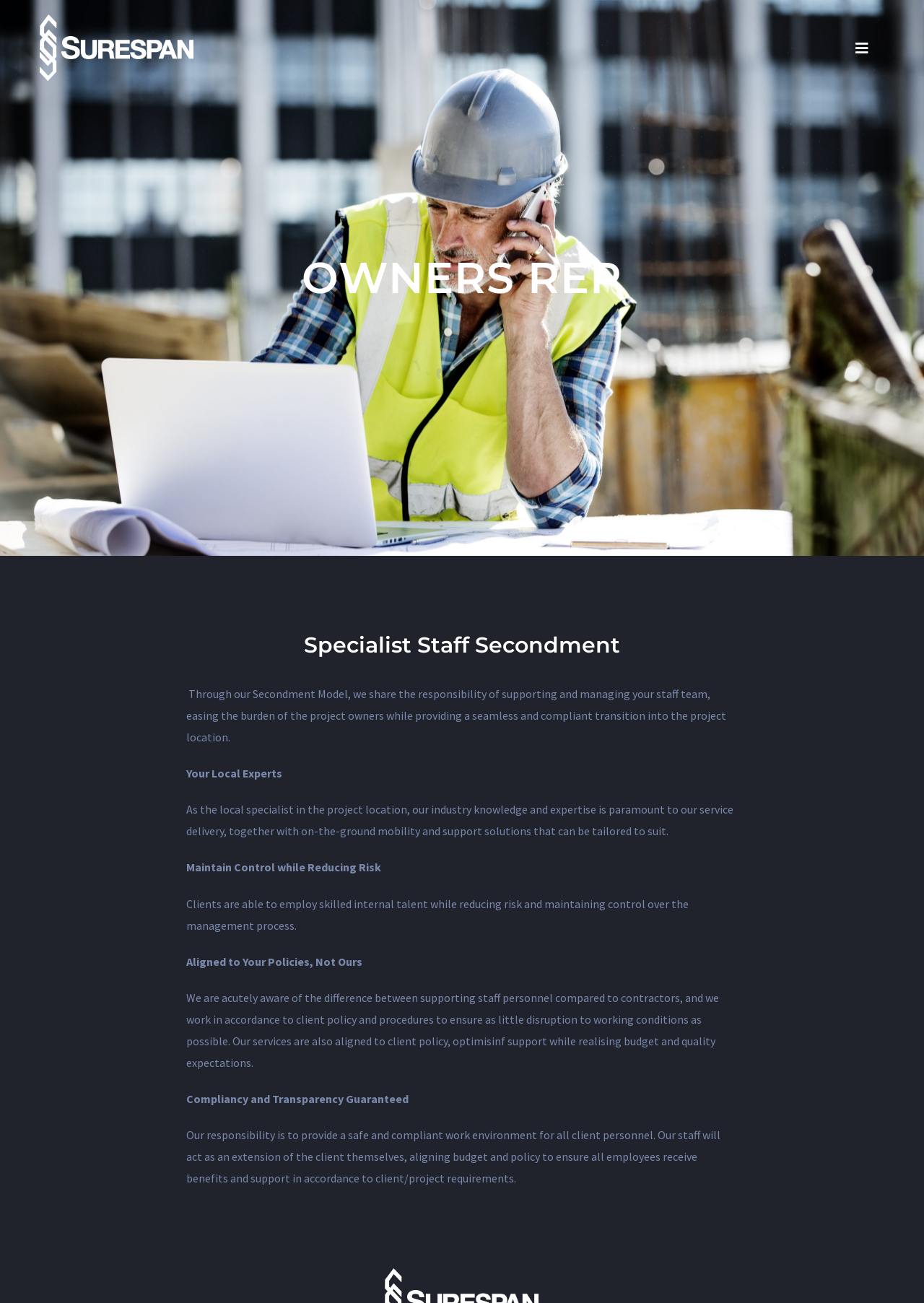Answer briefly with one word or phrase:
What is the benefit of using their service?

Reducing risk